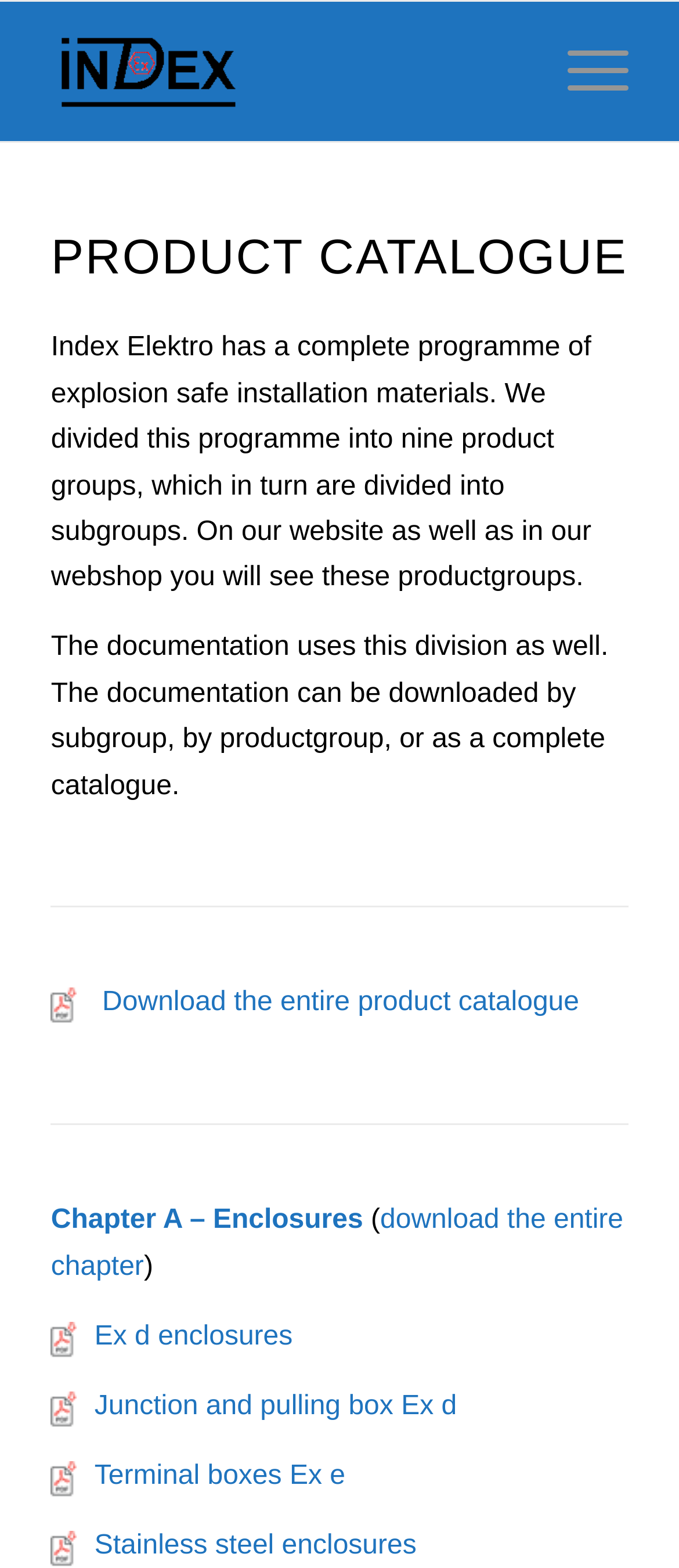Using the description: "aria-label="logo-homezwart" title="logo-homezwart"", identify the bounding box of the corresponding UI element in the screenshot.

[0.075, 0.001, 0.755, 0.09]